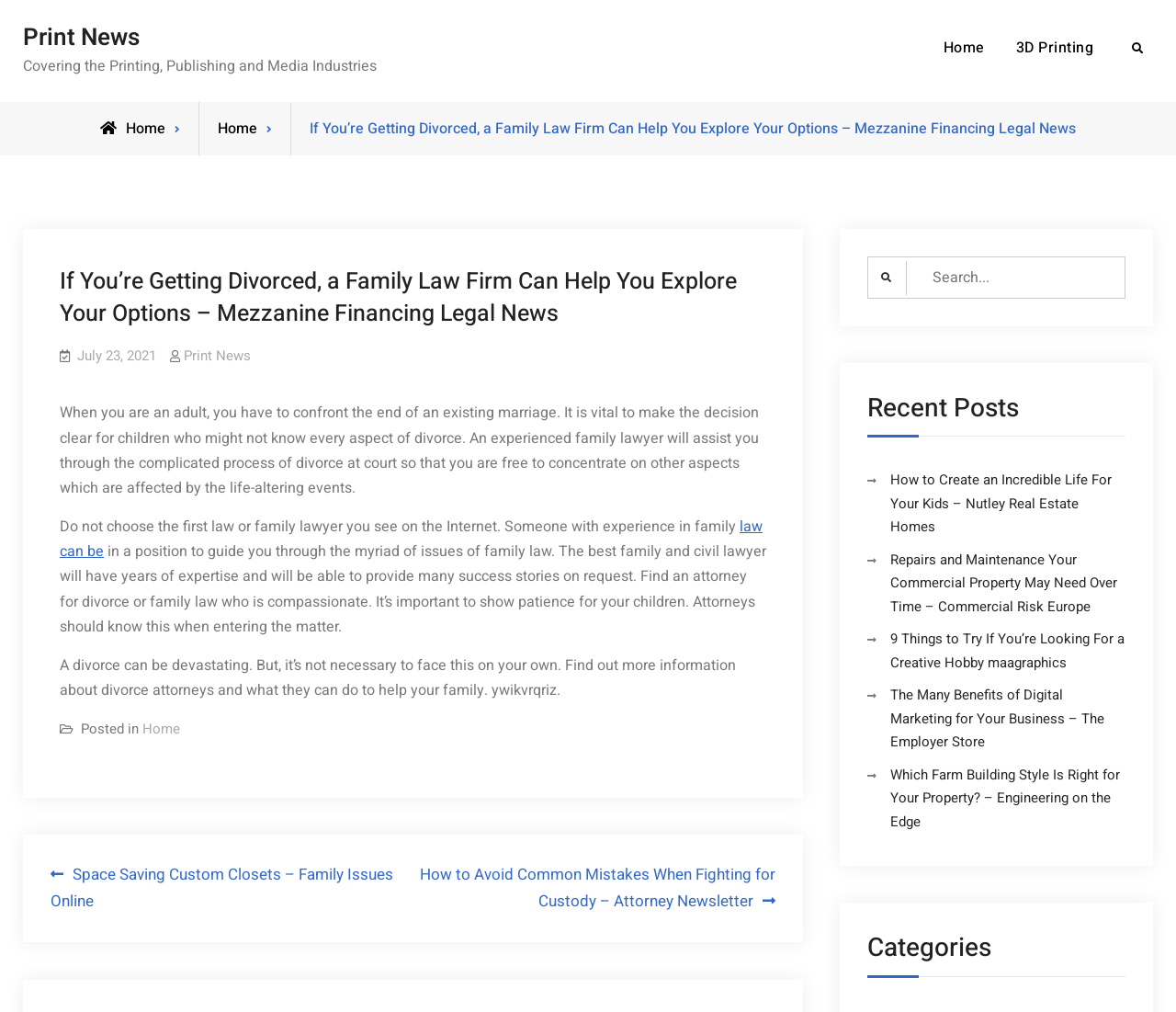What is the primary heading on this webpage?

If You’re Getting Divorced, a Family Law Firm Can Help You Explore Your Options – Mezzanine Financing Legal News